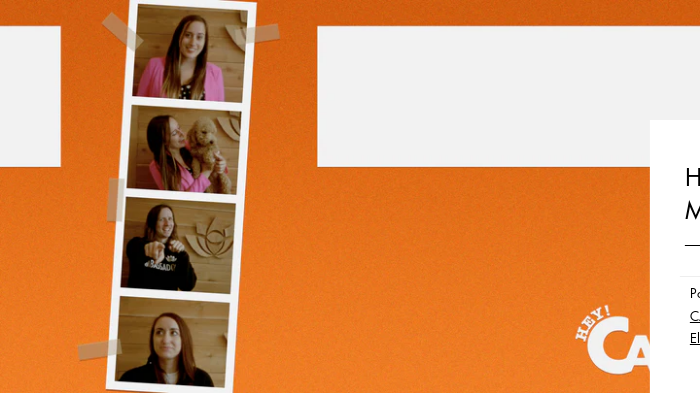How many photographs are in the collage?
Please answer the question with a detailed response using the information from the screenshot.

The image showcases a collage of four photographs featuring a young woman engaging in various cheerful poses, with a cute golden doodle in one of the frames.